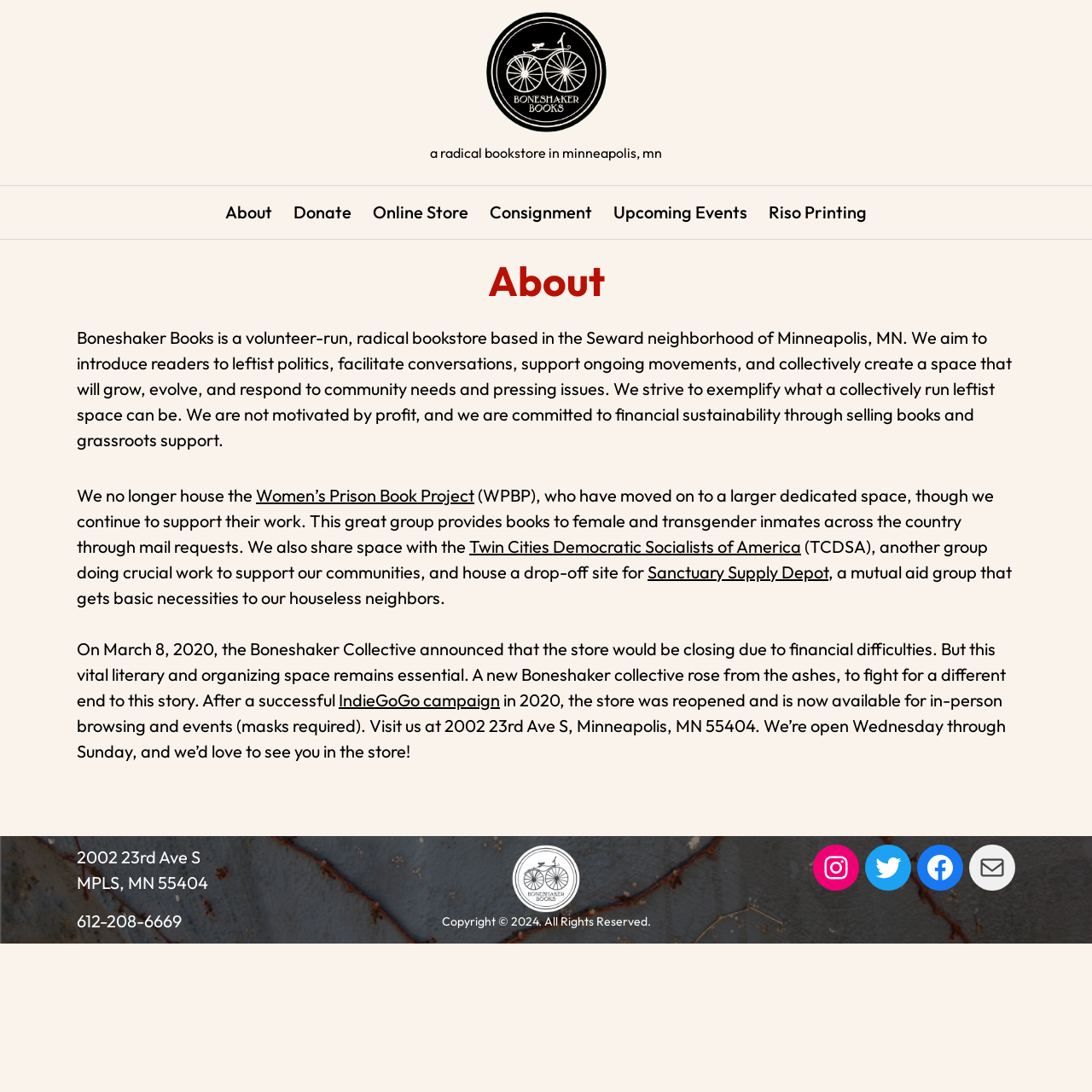Find the bounding box coordinates for the area that should be clicked to accomplish the instruction: "Check the 'Upcoming Events'".

[0.562, 0.183, 0.684, 0.207]